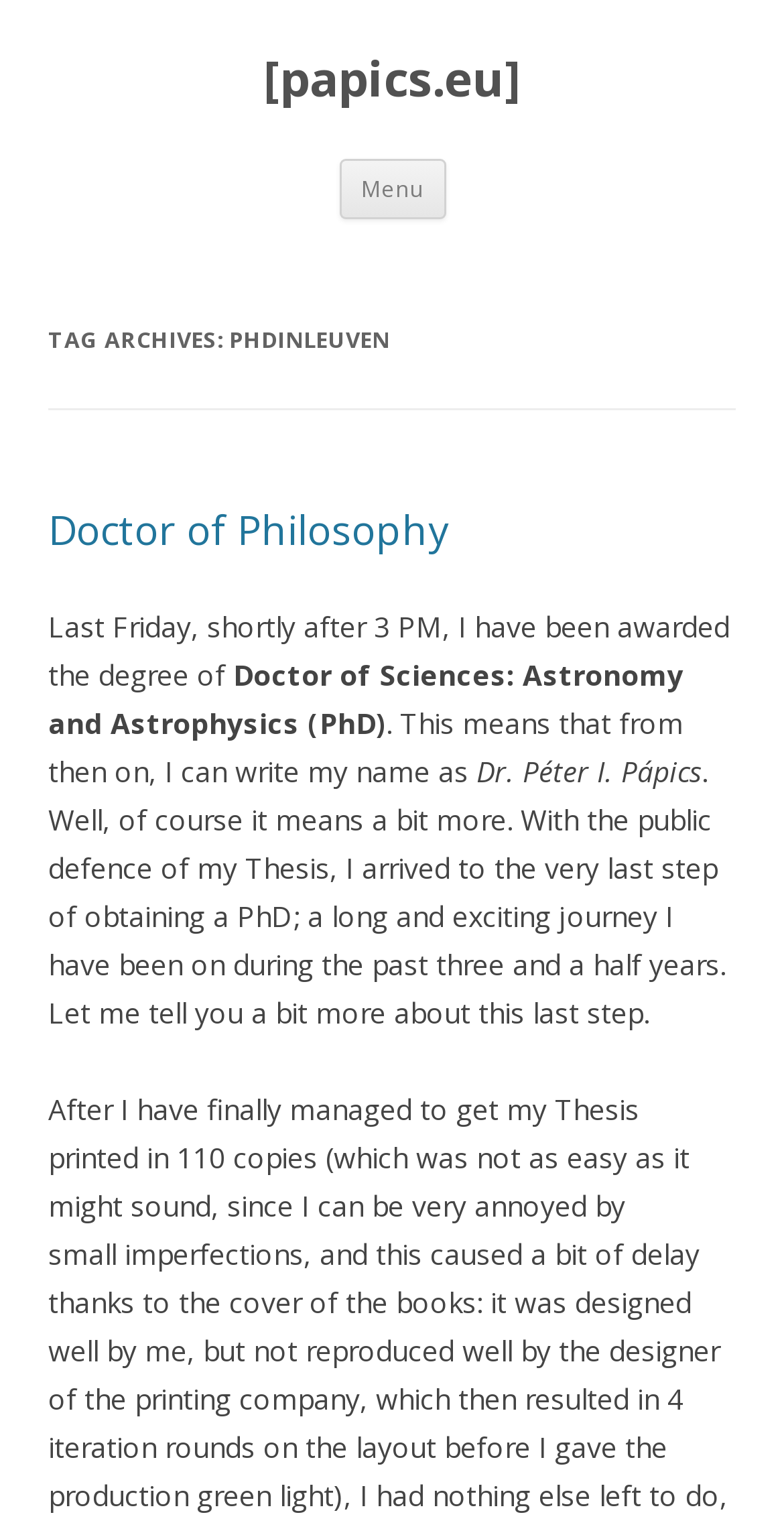Look at the image and answer the question in detail:
What is the author's name?

The author's name can be found in the text 'Well, of course it means a bit more. With the public defence of my Thesis, I arrived to the very last step of obtaining a PhD; a long and exciting journey I have been on during the past three and a half years. Let me tell you a bit more about this last step.' where it is mentioned as 'Dr. Péter I. Pápics'.